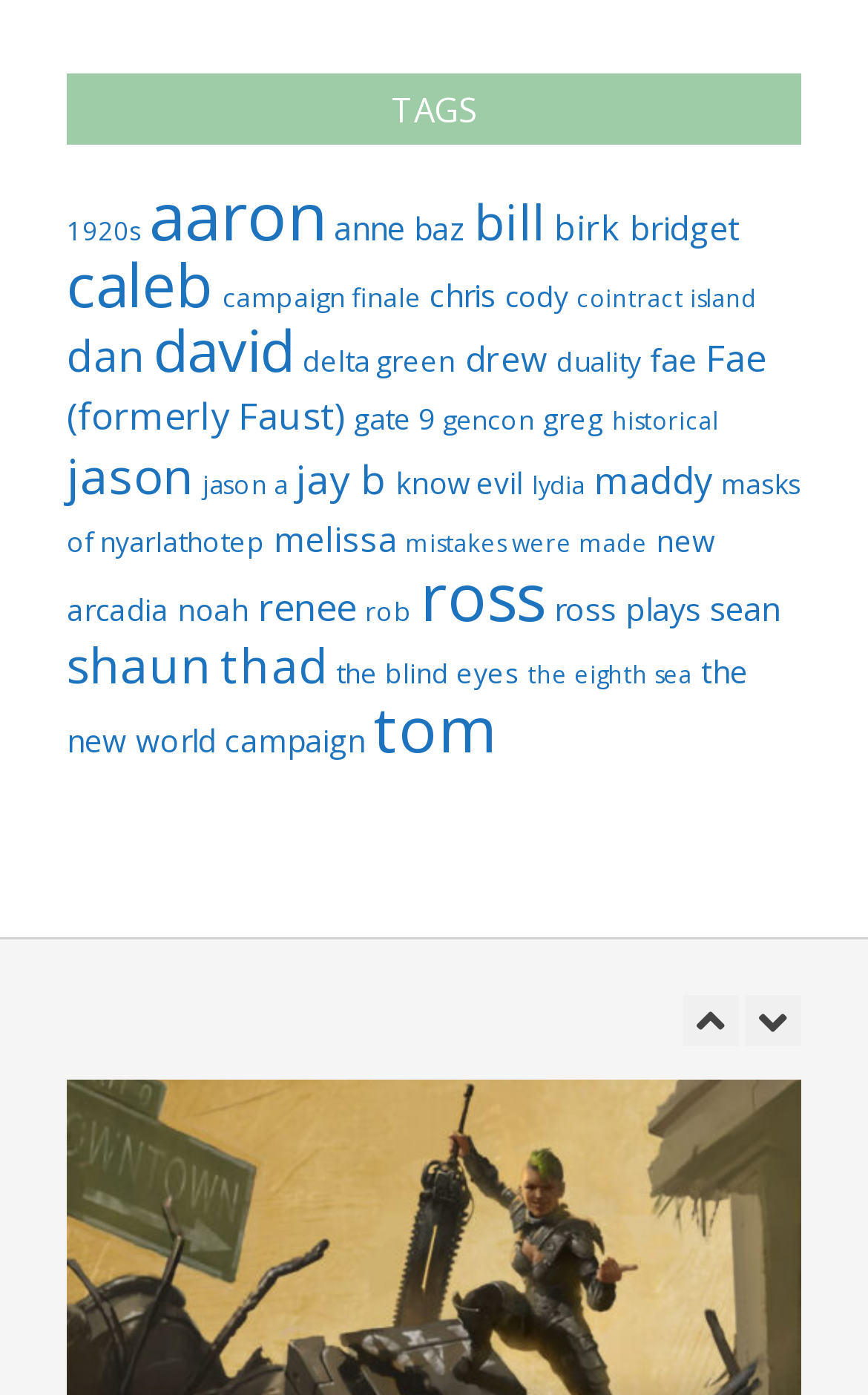Locate the bounding box coordinates of the area that needs to be clicked to fulfill the following instruction: "View the 'WARHAMMER 40,000 ROLEPLAY: IMPERIUM MALEDICTUM: THE ENDIUS MANDATE – EPISODE 6' episode". The coordinates should be in the format of four float numbers between 0 and 1, namely [left, top, right, bottom].

[0.129, 0.251, 0.871, 0.341]